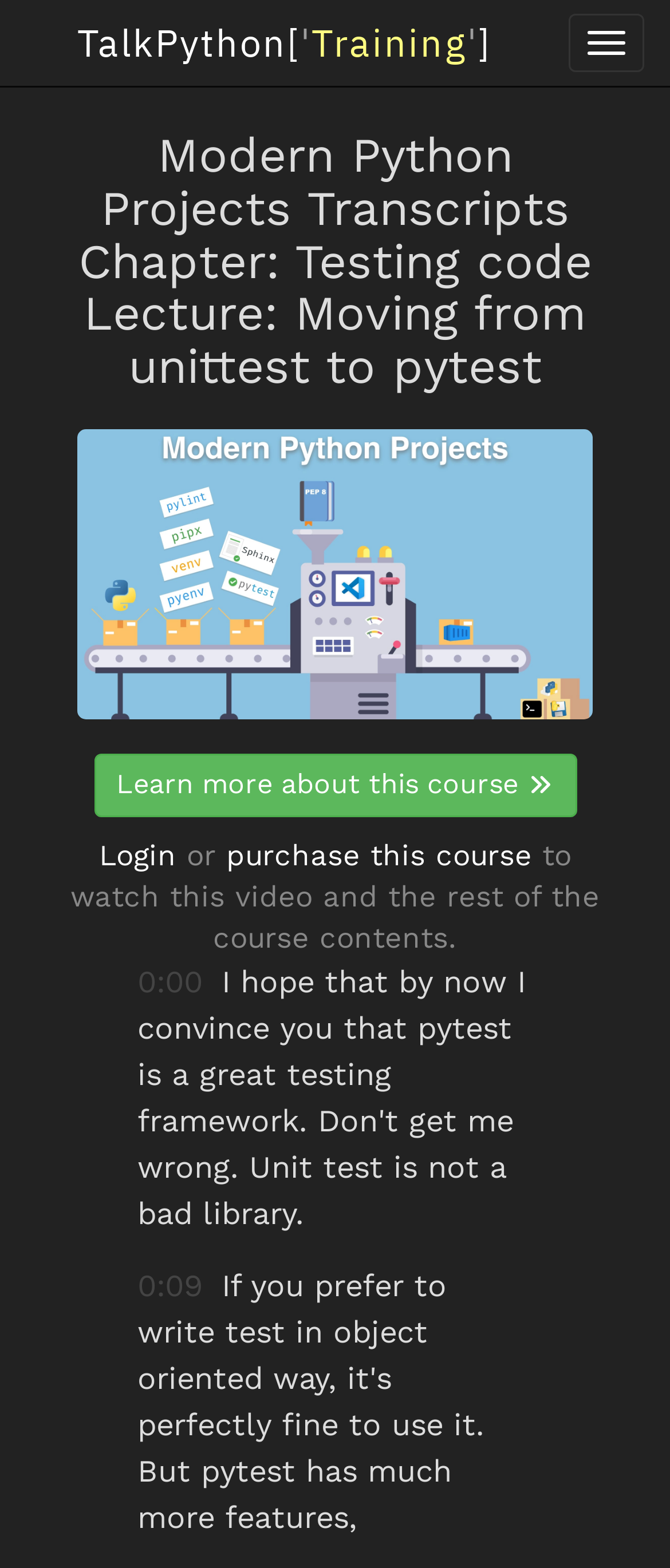Consider the image and give a detailed and elaborate answer to the question: 
What is the purpose of the button on the top-right corner?

The button on the top-right corner has the text 'Toggle navigation', which suggests that it is used to toggle the navigation menu on and off.